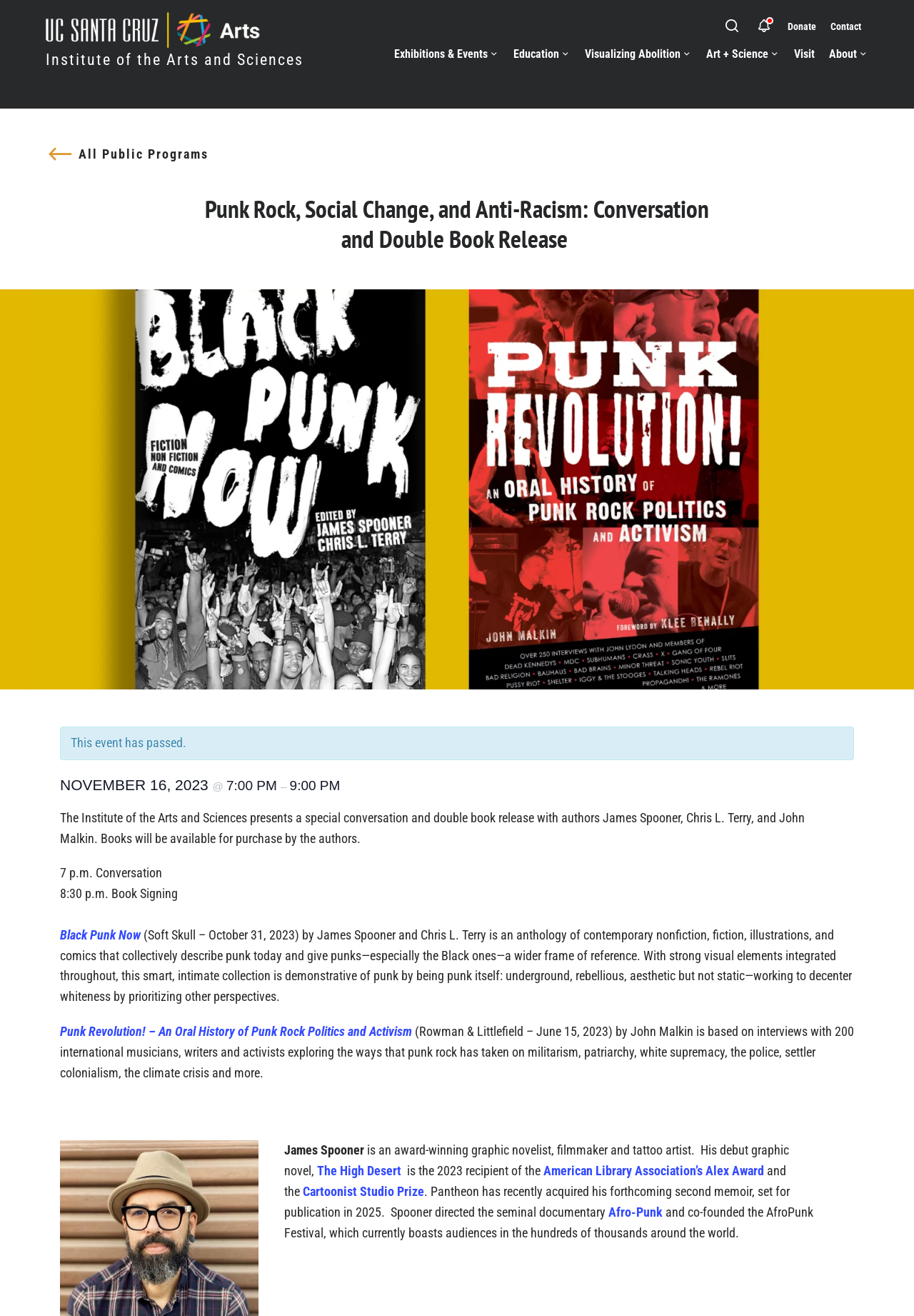Point out the bounding box coordinates of the section to click in order to follow this instruction: "Learn about the author James Spooner".

[0.311, 0.868, 0.398, 0.88]